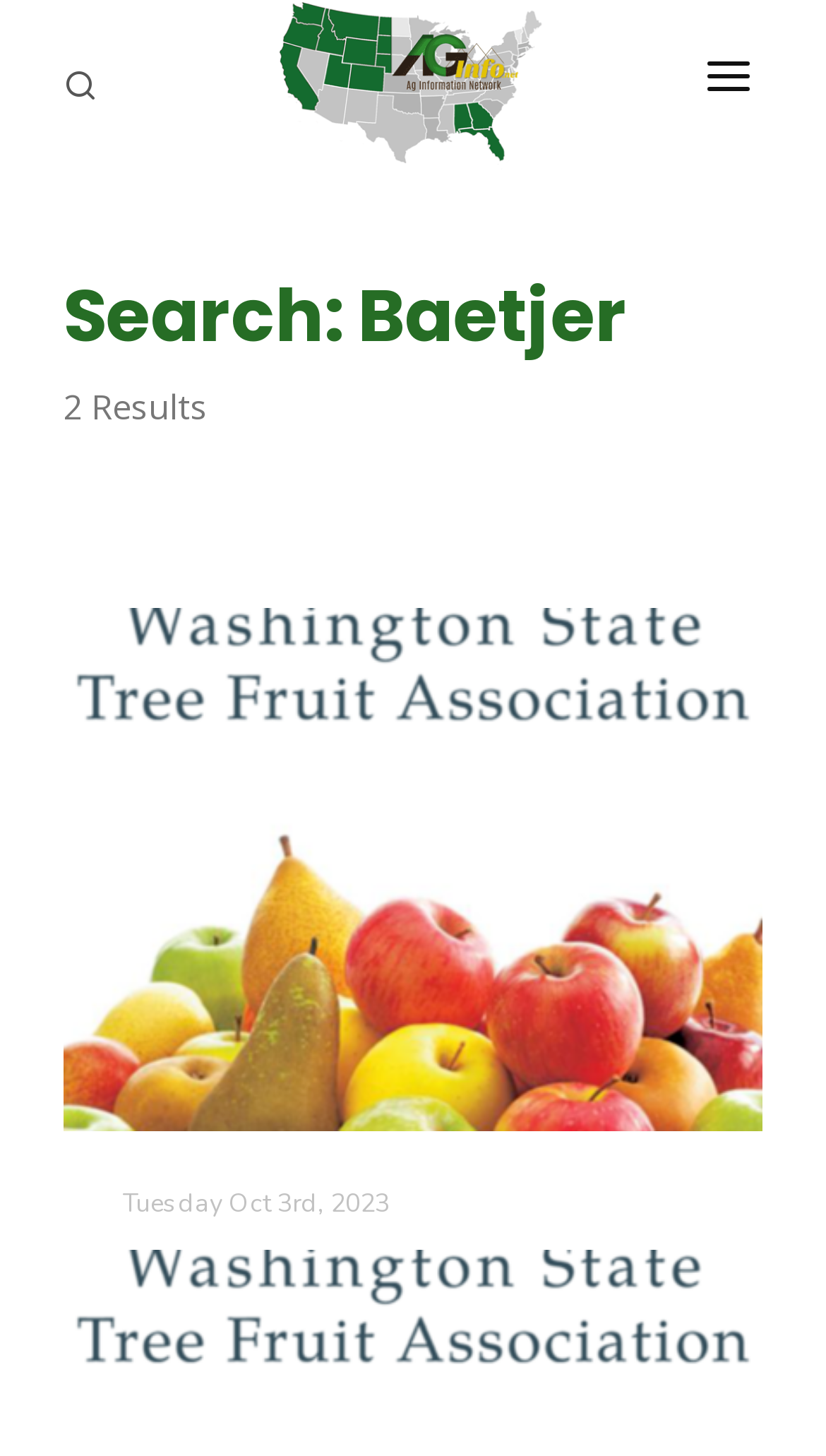What is the title of the search result?
Using the image as a reference, deliver a detailed and thorough answer to the question.

The search result has a heading 'Search: Baetjer' and a link 'WSTFA Annual Mtg Speakers Pt 2', which is likely the title of the search result.